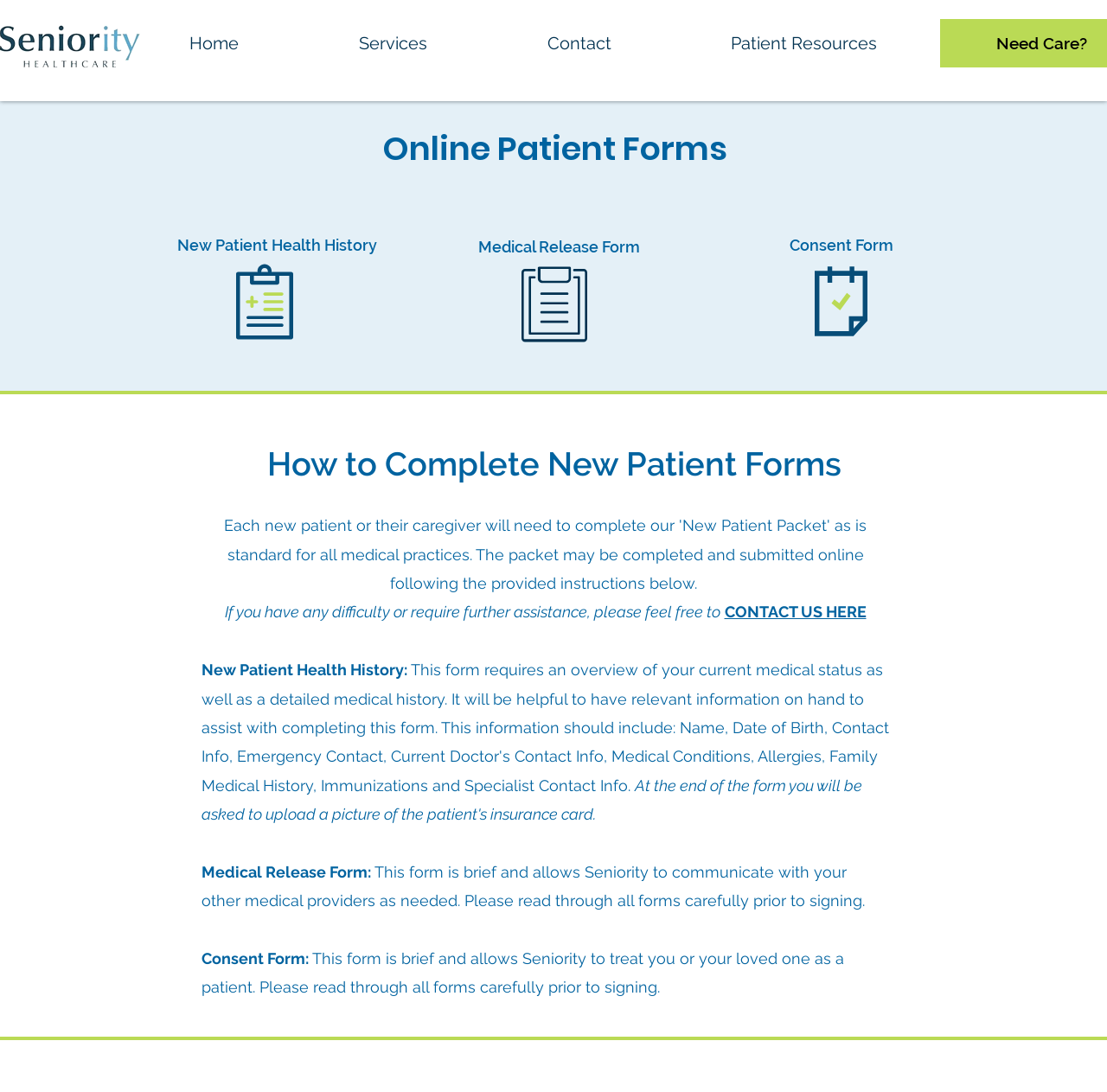Provide the bounding box coordinates of the HTML element described by the text: "Whole genome analysis". The coordinates should be in the format [left, top, right, bottom] with values between 0 and 1.

None